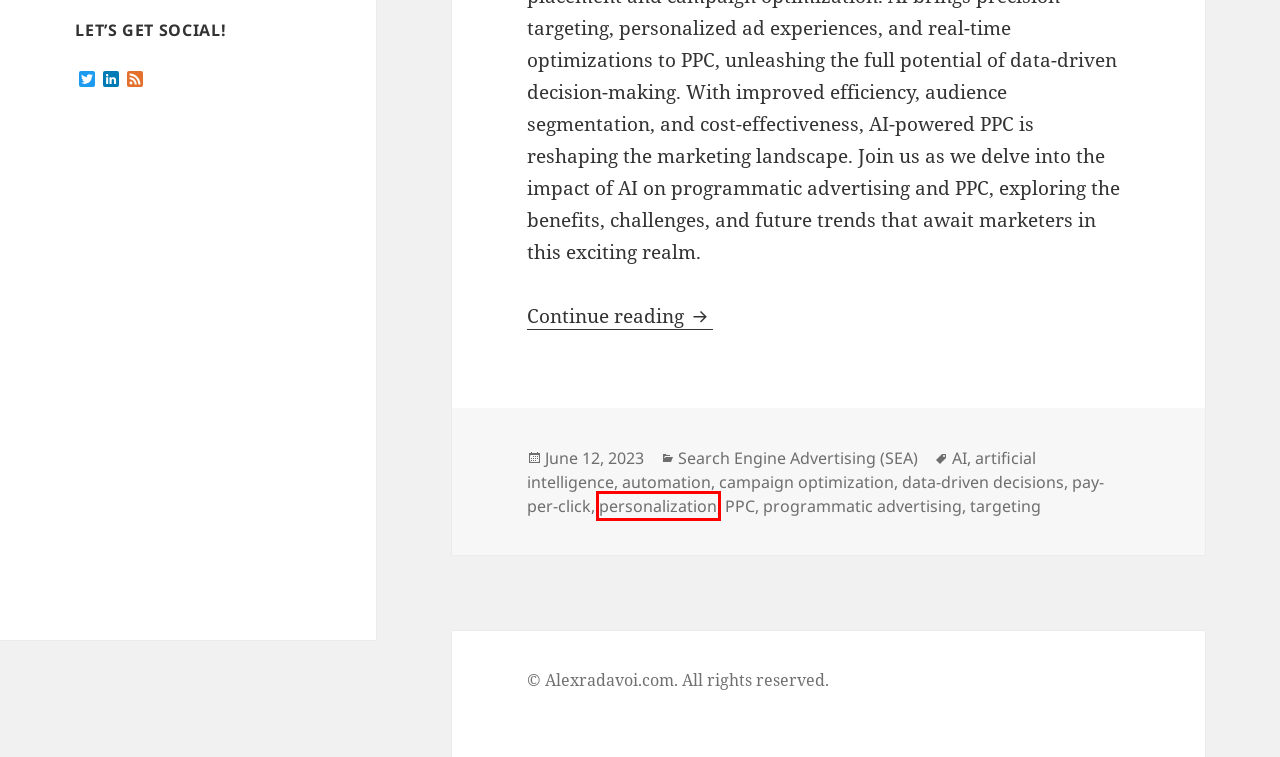Observe the webpage screenshot and focus on the red bounding box surrounding a UI element. Choose the most appropriate webpage description that corresponds to the new webpage after clicking the element in the bounding box. Here are the candidates:
A. programmatic advertising – Alex Radavoi
B. campaign optimization – Alex Radavoi
C. automation – Alex Radavoi
D. personalization – Alex Radavoi
E. artificial intelligence – Alex Radavoi
F. data-driven decisions – Alex Radavoi
G. Alex Radavoi
H. targeting – Alex Radavoi

D